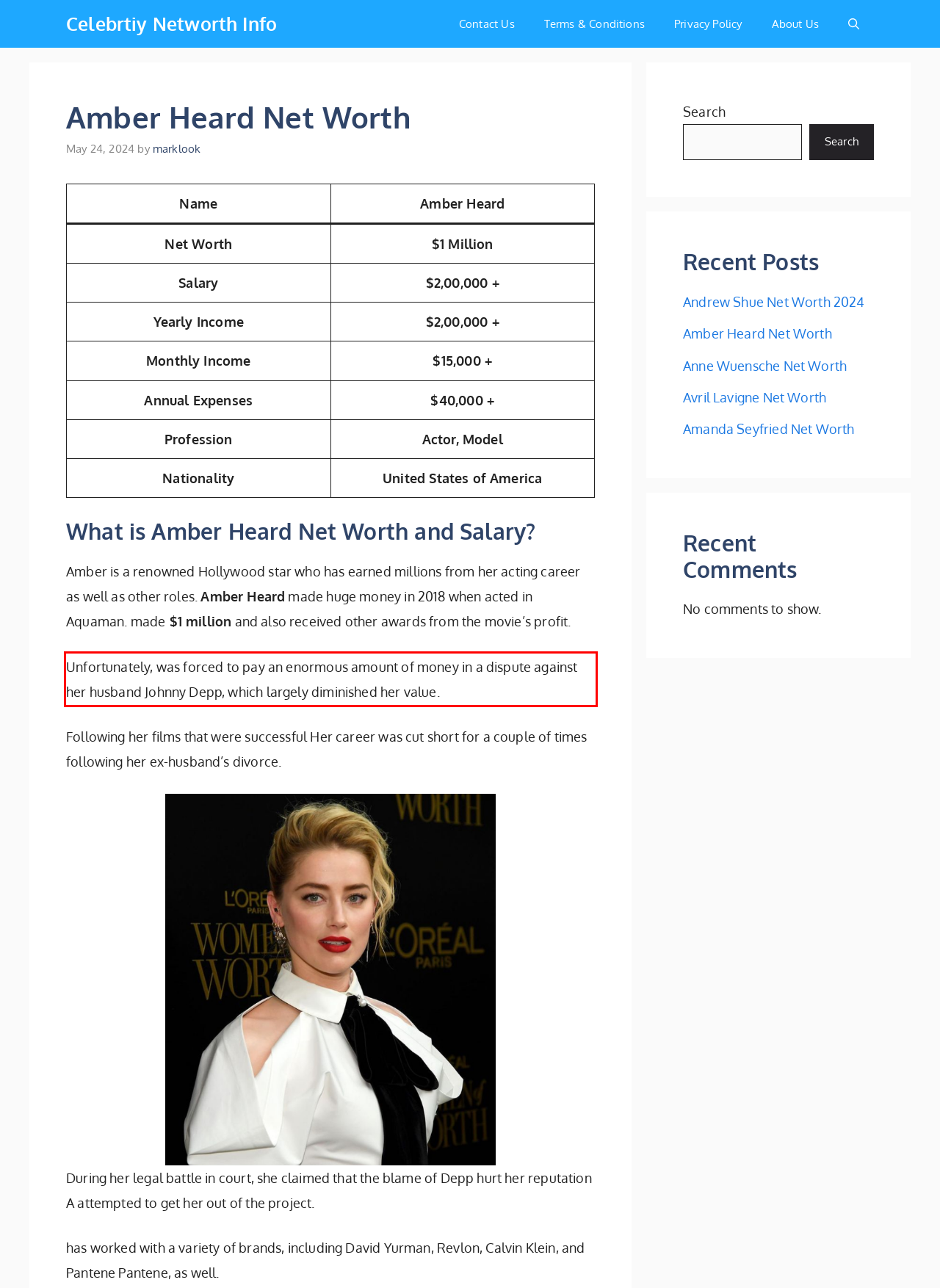Within the screenshot of the webpage, locate the red bounding box and use OCR to identify and provide the text content inside it.

Unfortunately, was forced to pay an enormous amount of money in a dispute against her husband Johnny Depp, which largely diminished her value.